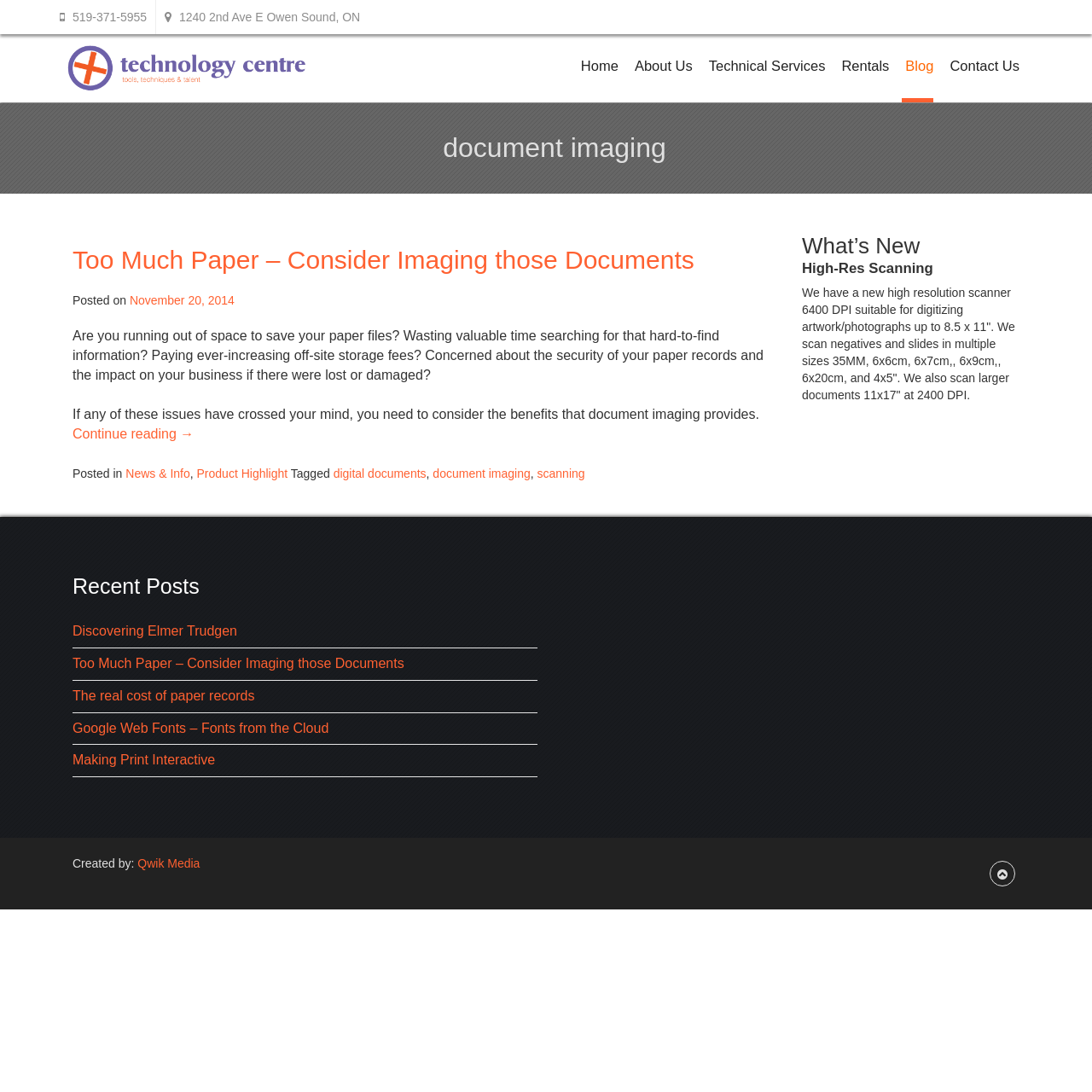Give a concise answer of one word or phrase to the question: 
What is the resolution of the new high-resolution scanner?

6400 DPI